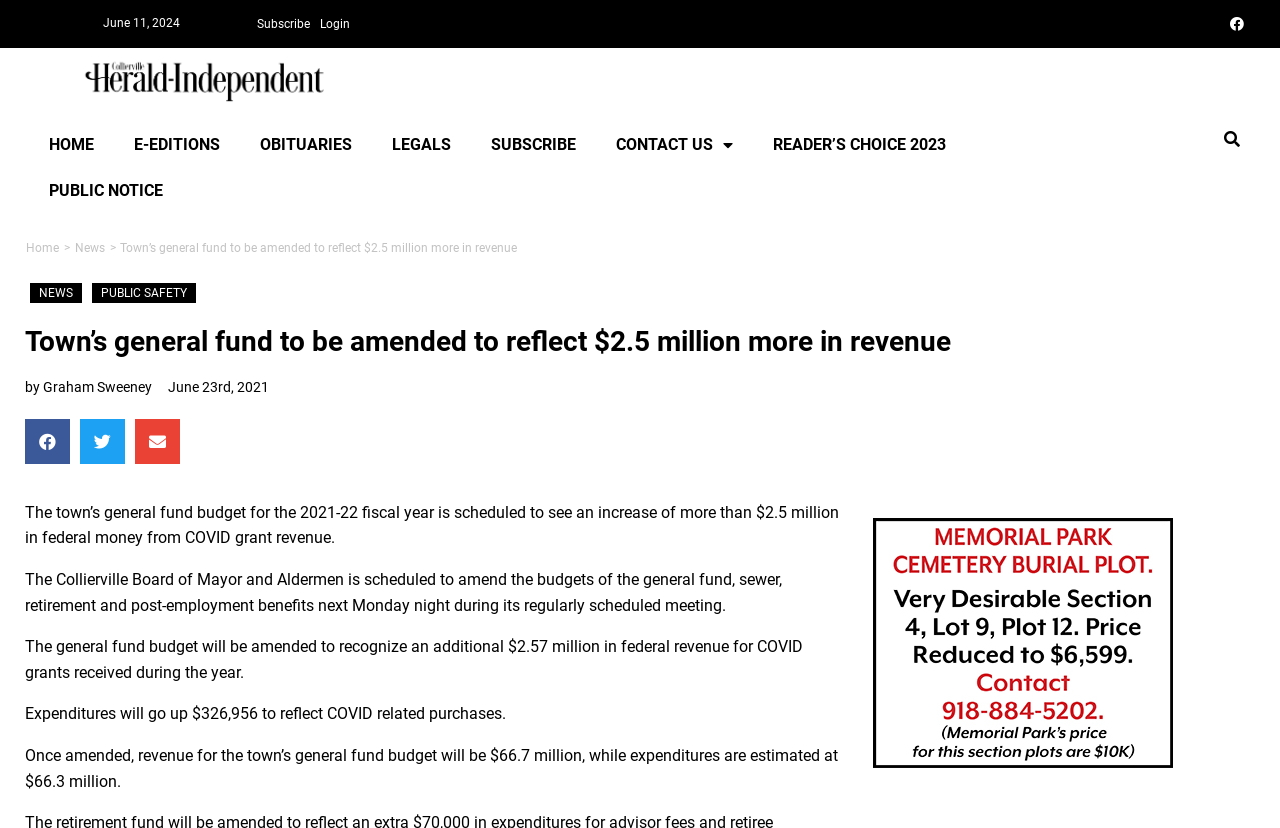Give the bounding box coordinates for the element described by: "Data Backup & Recovery".

None